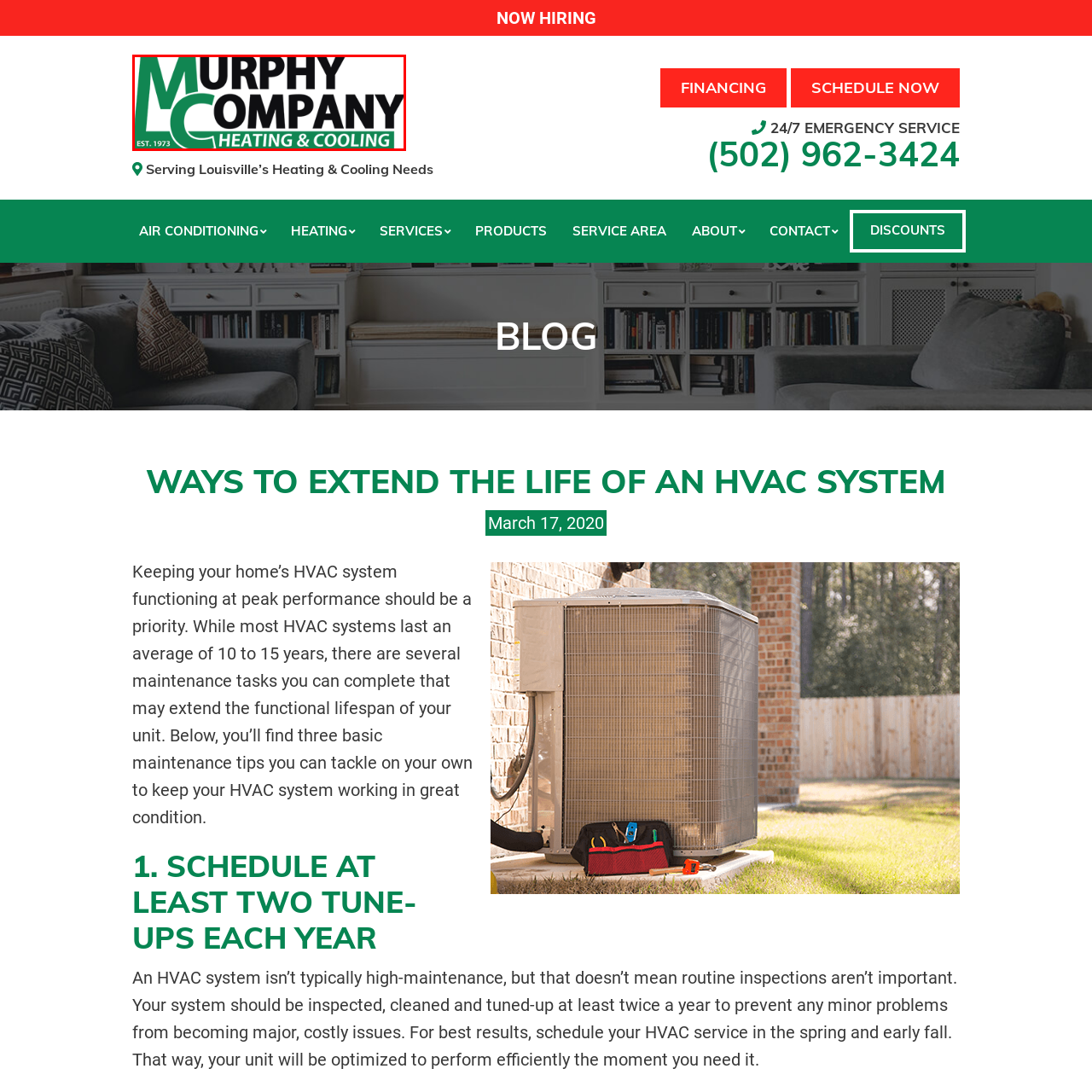What colors are used in the logo's design?
Pay attention to the image outlined by the red bounding box and provide a thorough explanation in your answer, using clues from the image.

The caption explicitly mentions that the logo's design incorporates green and black colors, which symbolize reliability and professionalism in the HVAC industry. These colors are likely used to convey a sense of trust and expertise in the company's services.